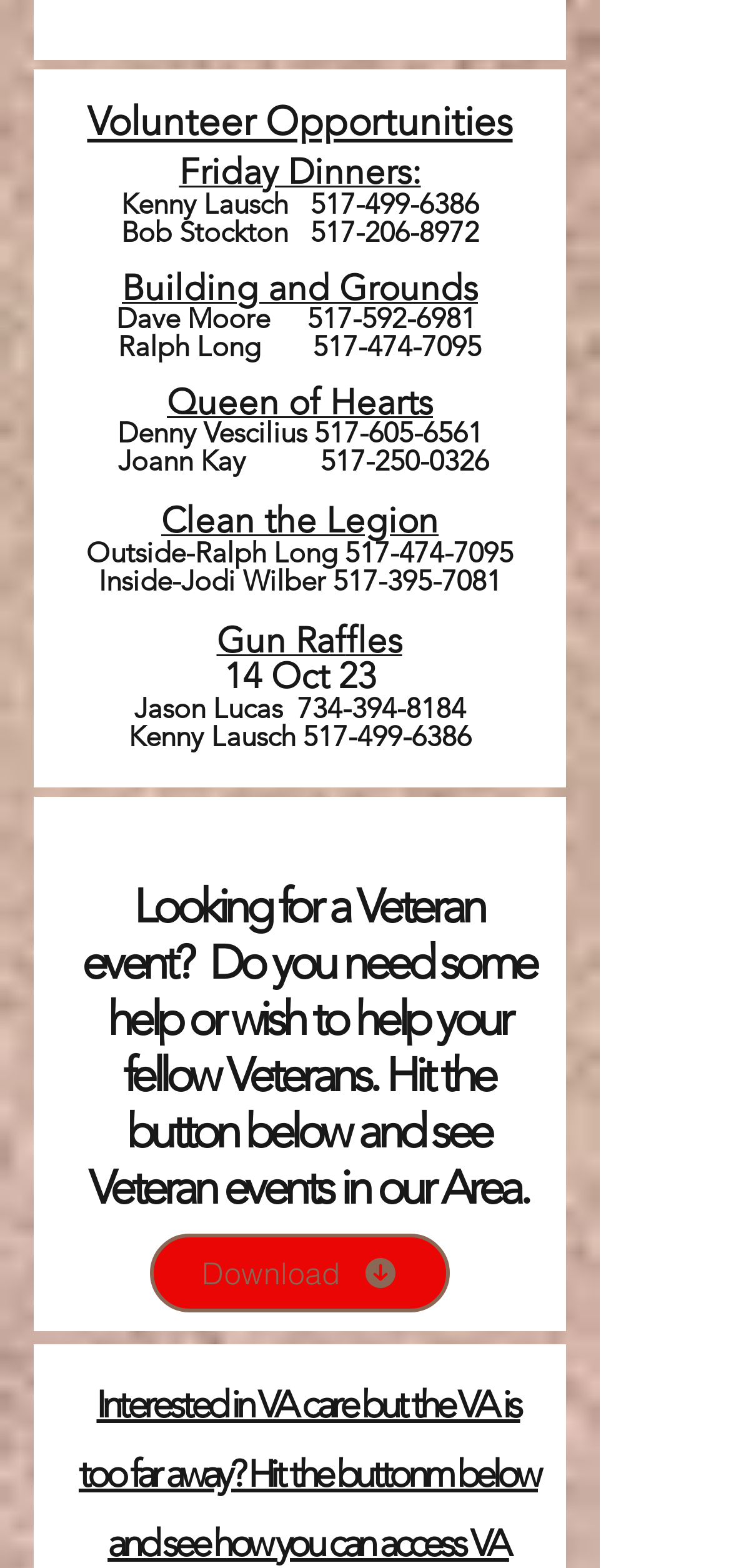Locate the bounding box of the UI element described by: "more about him here" in the given webpage screenshot.

None